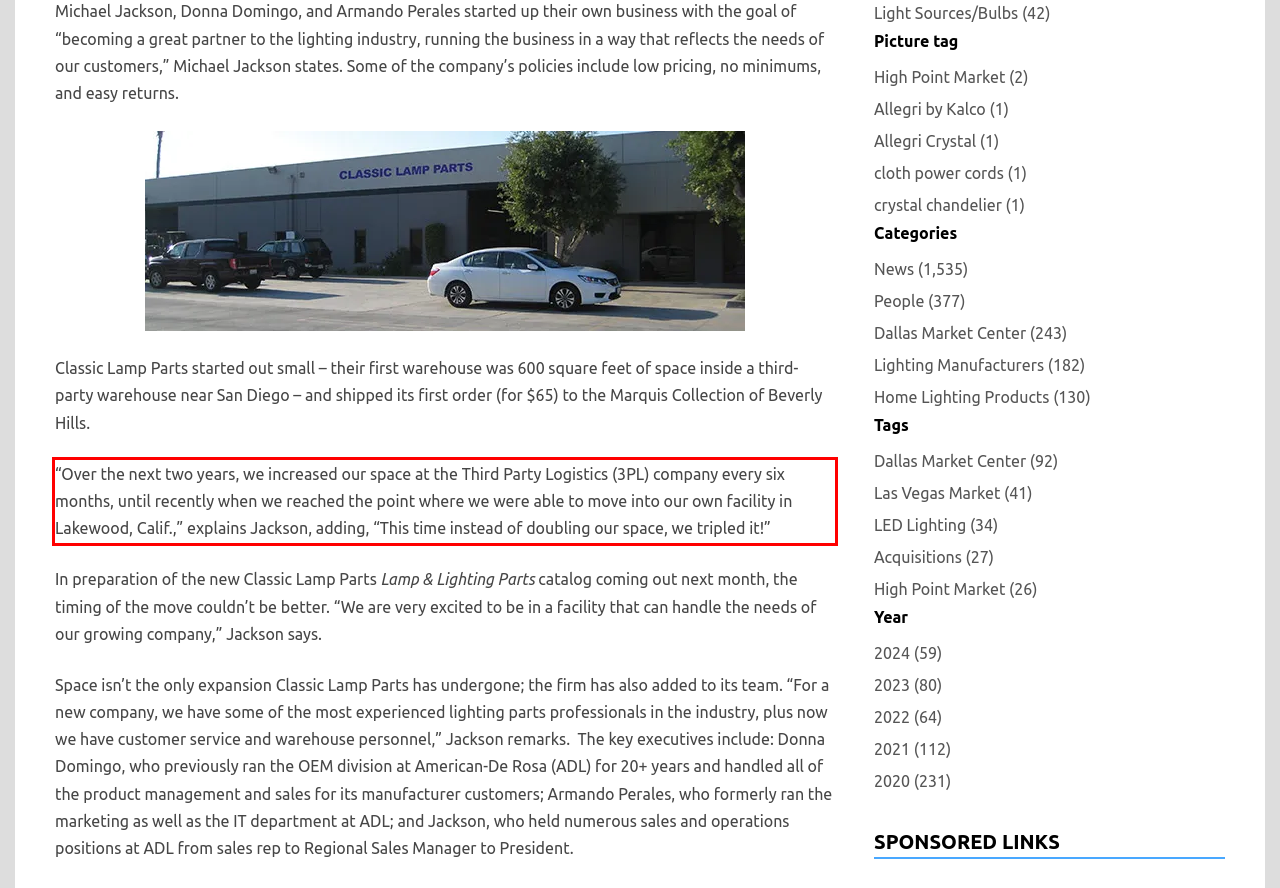Analyze the webpage screenshot and use OCR to recognize the text content in the red bounding box.

“Over the next two years, we increased our space at the Third Party Logistics (3PL) company every six months, until recently when we reached the point where we were able to move into our own facility in Lakewood, Calif.,” explains Jackson, adding, “This time instead of doubling our space, we tripled it!”